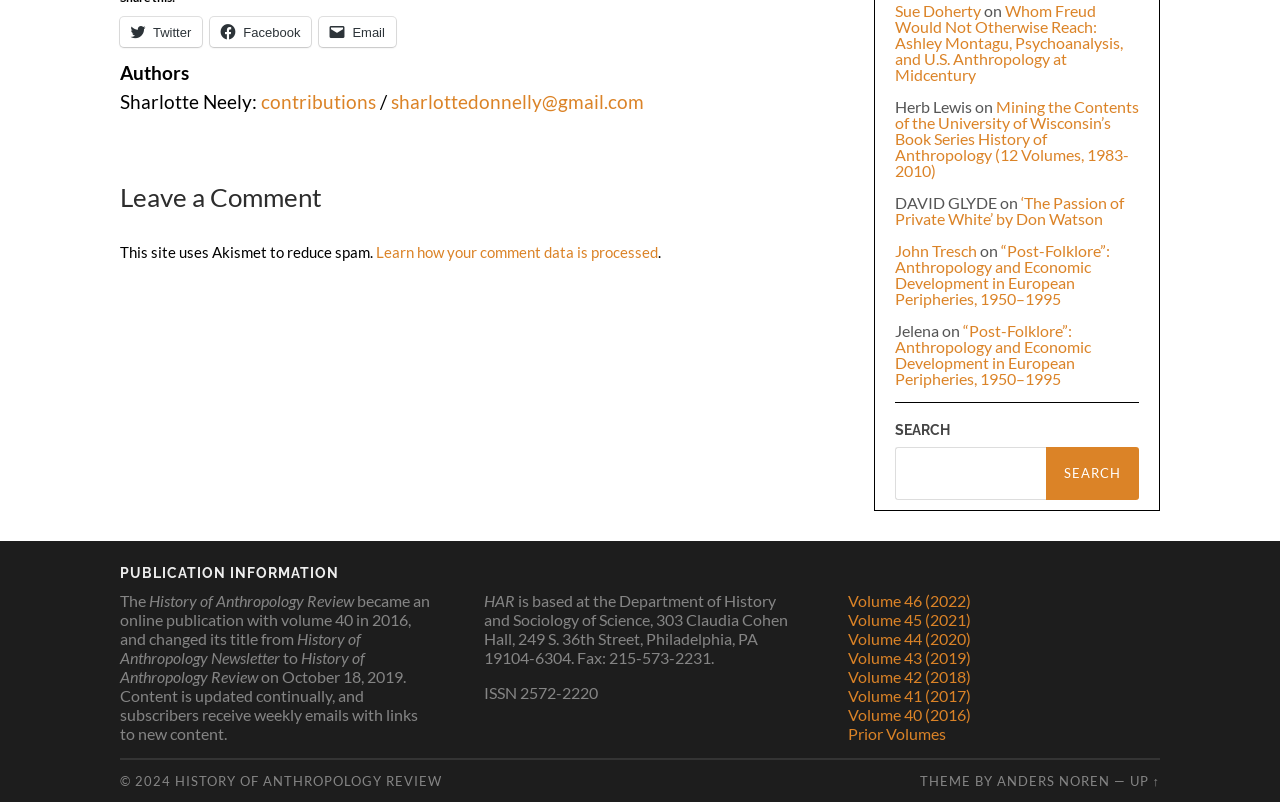Determine the bounding box coordinates of the clickable area required to perform the following instruction: "View Volume 46". The coordinates should be represented as four float numbers between 0 and 1: [left, top, right, bottom].

[0.662, 0.736, 0.759, 0.76]